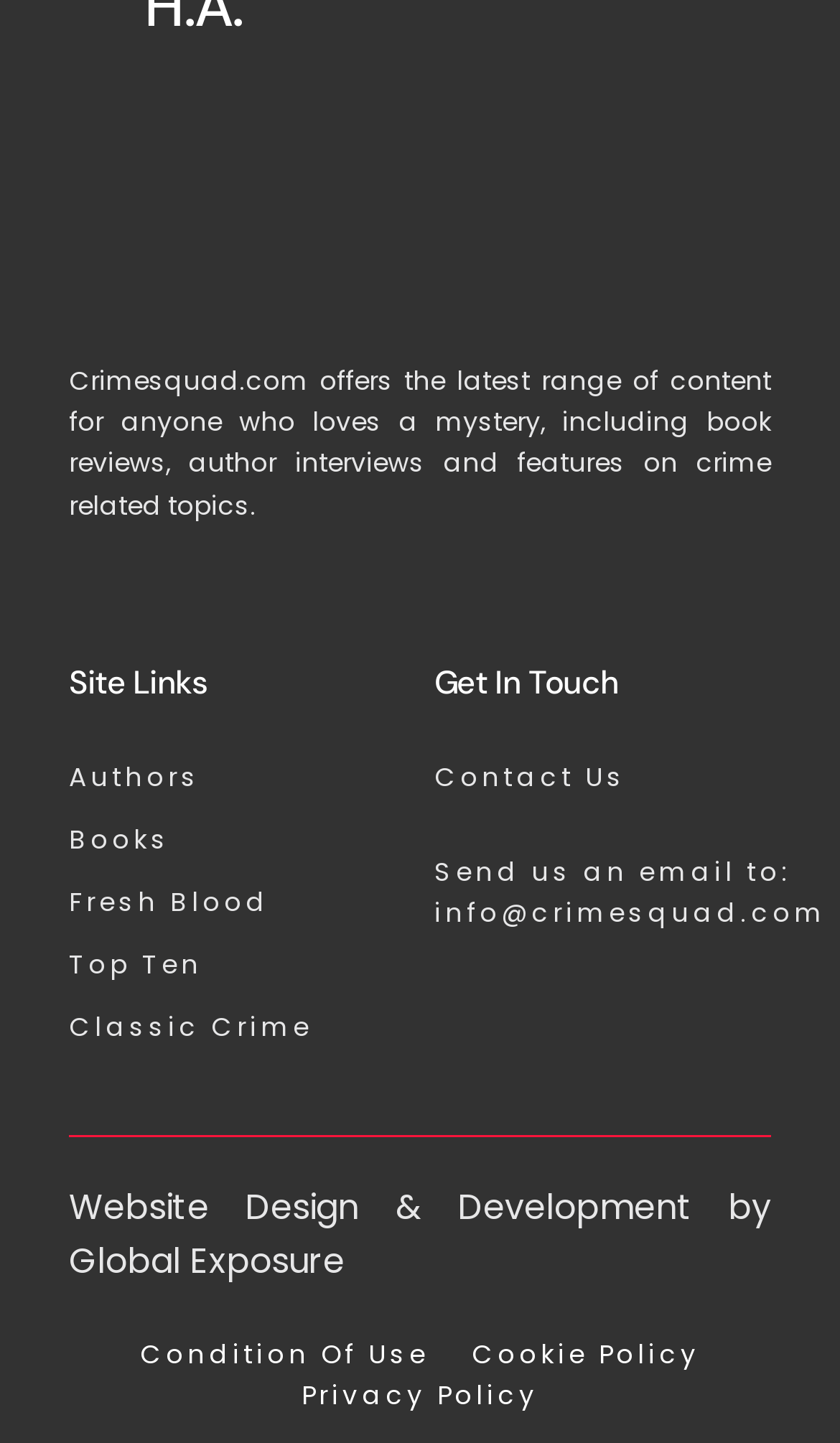Could you highlight the region that needs to be clicked to execute the instruction: "Contact Us"?

[0.517, 0.523, 0.918, 0.552]